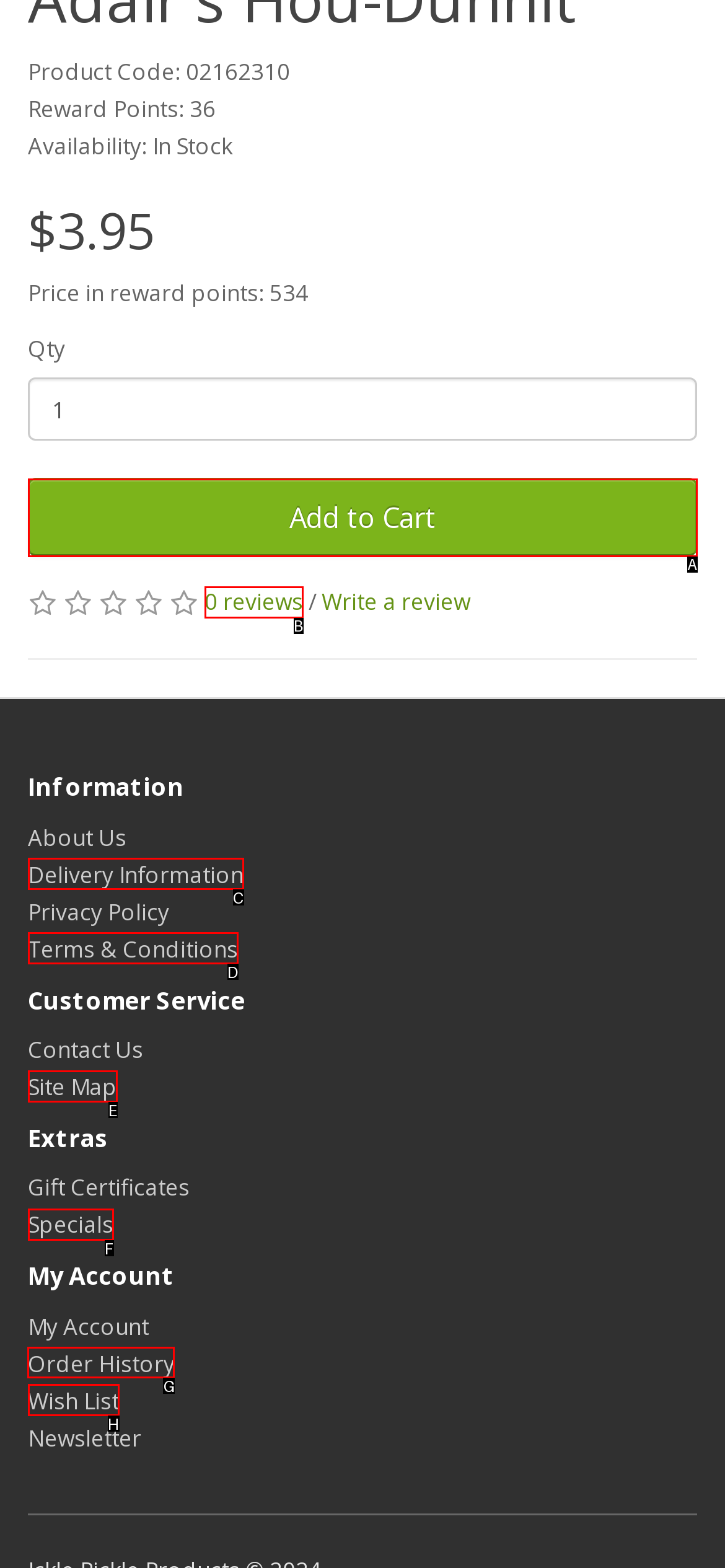Determine which letter corresponds to the UI element to click for this task: View order history
Respond with the letter from the available options.

G